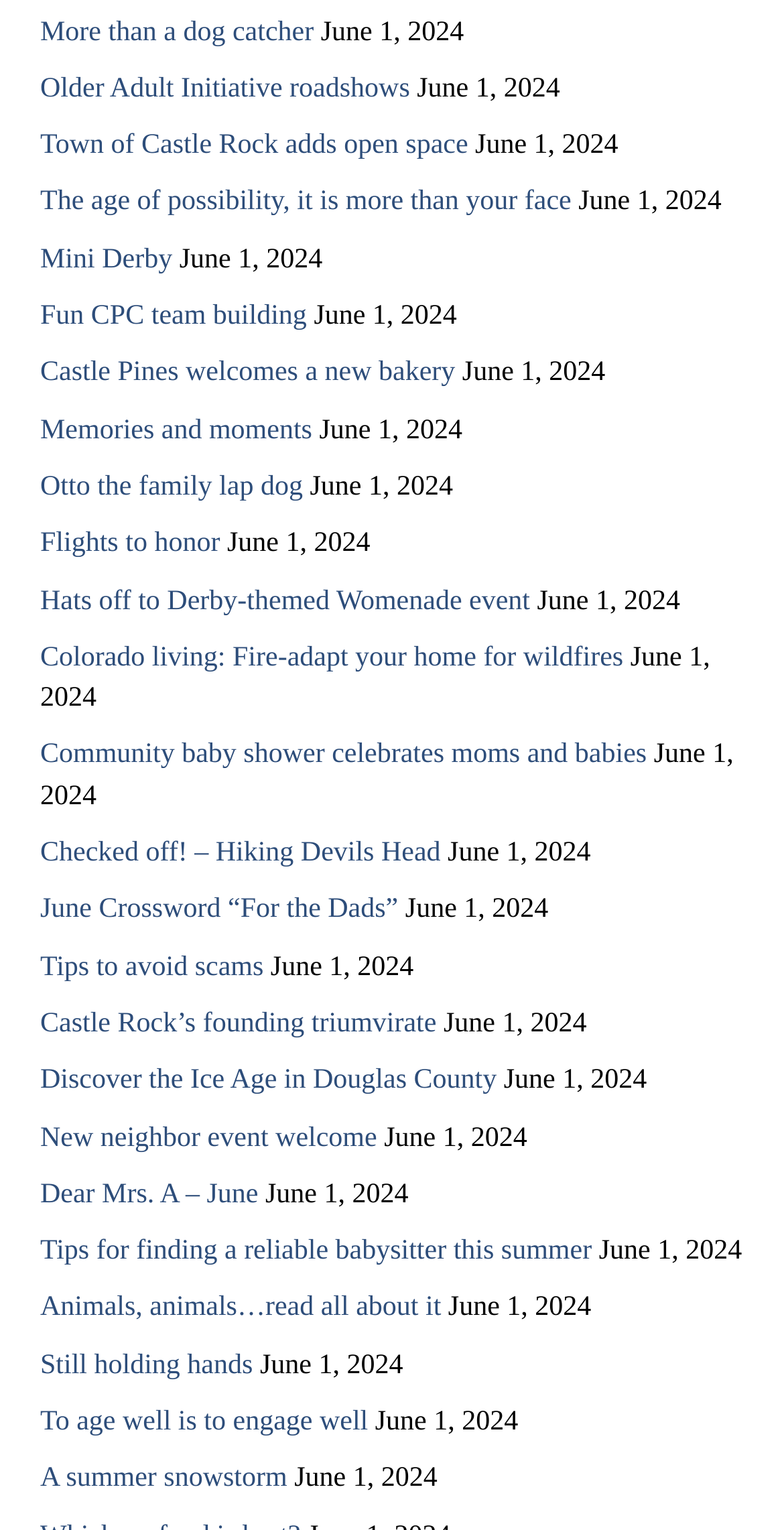Determine the coordinates of the bounding box for the clickable area needed to execute this instruction: "Discover the Ice Age in Douglas County".

[0.051, 0.697, 0.633, 0.716]